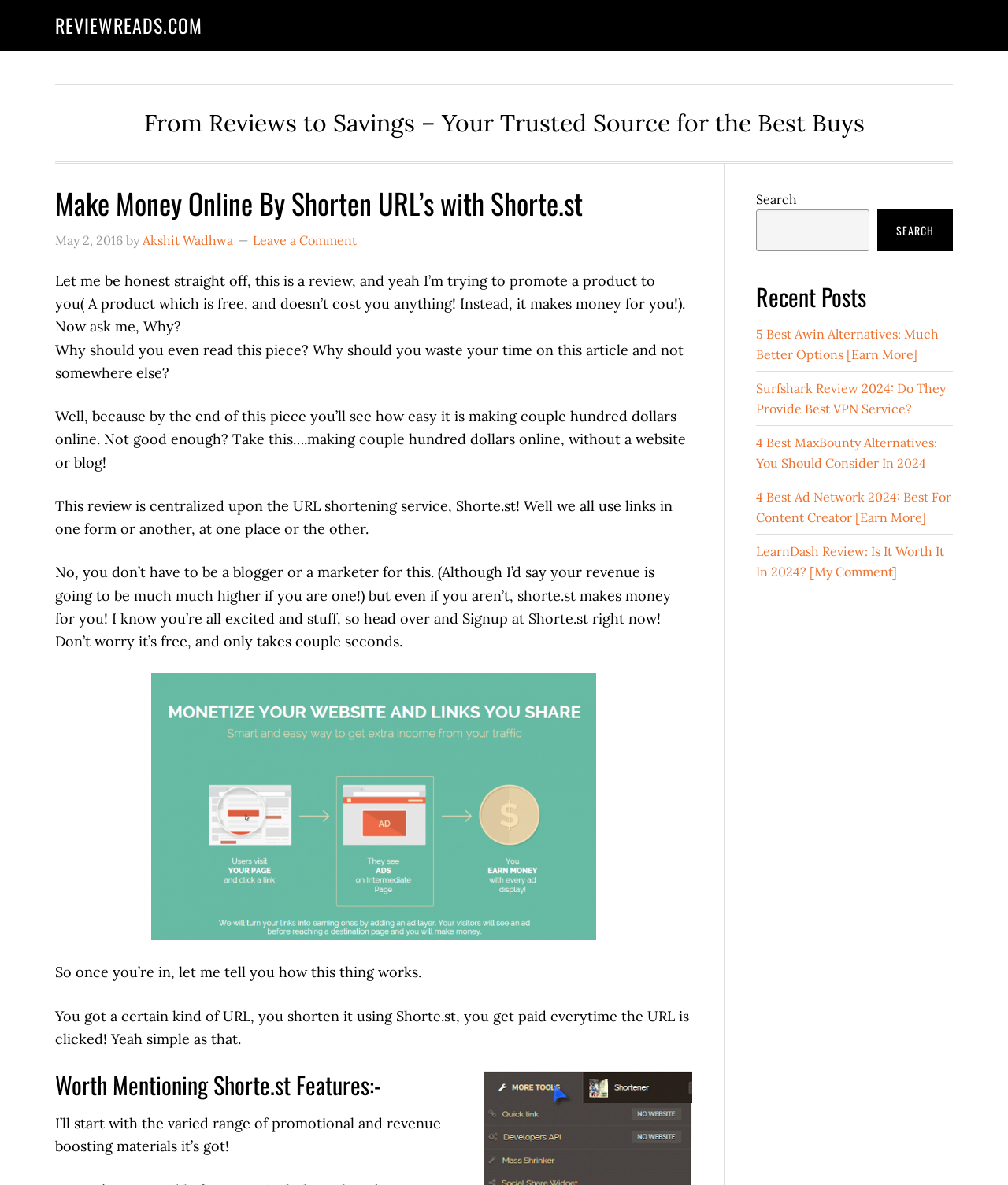Find the bounding box coordinates of the clickable element required to execute the following instruction: "Search for something". Provide the coordinates as four float numbers between 0 and 1, i.e., [left, top, right, bottom].

[0.75, 0.177, 0.862, 0.212]